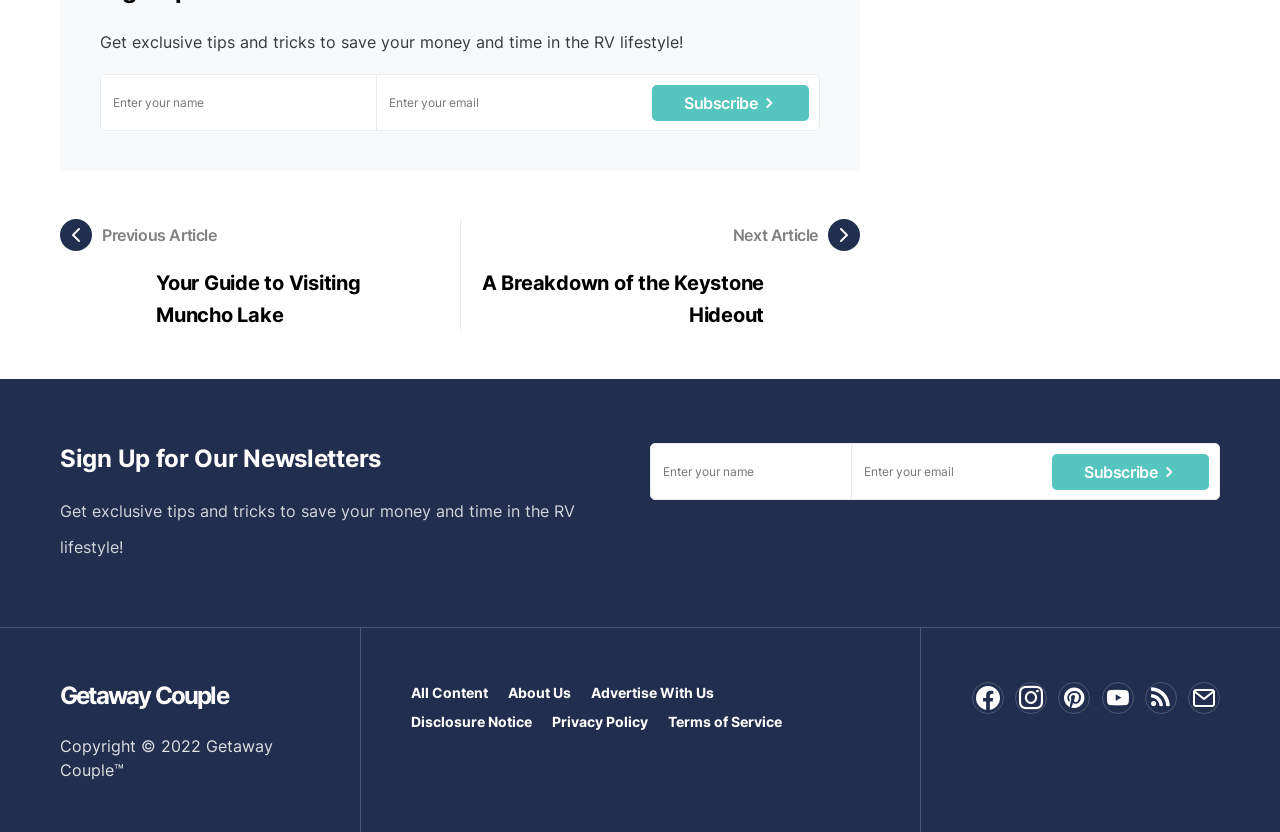Specify the bounding box coordinates of the element's area that should be clicked to execute the given instruction: "Click on 'property management Colorado Springs'". The coordinates should be four float numbers between 0 and 1, i.e., [left, top, right, bottom].

None